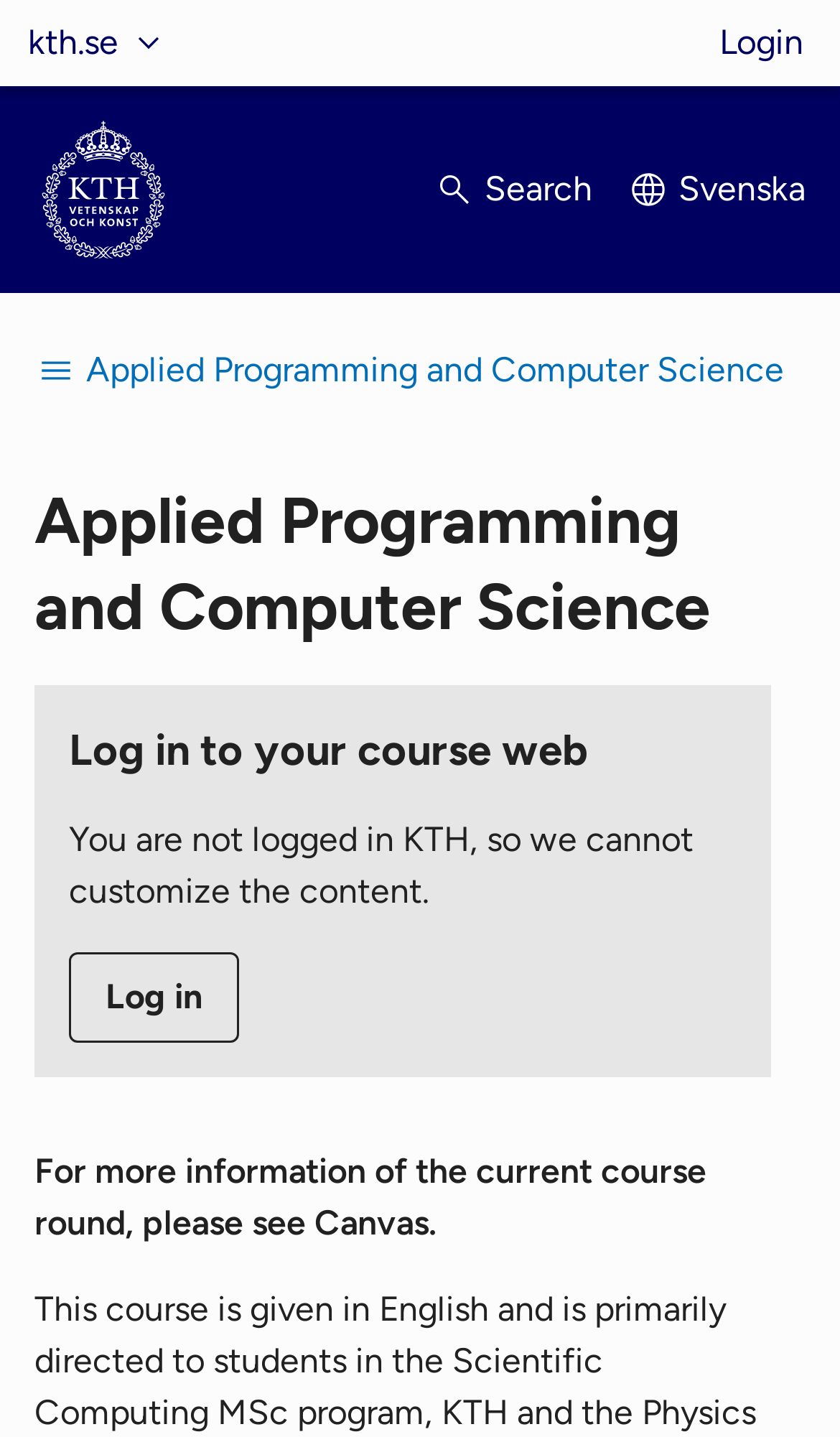Please answer the following question using a single word or phrase: 
What is the alternative platform for course information?

Canvas